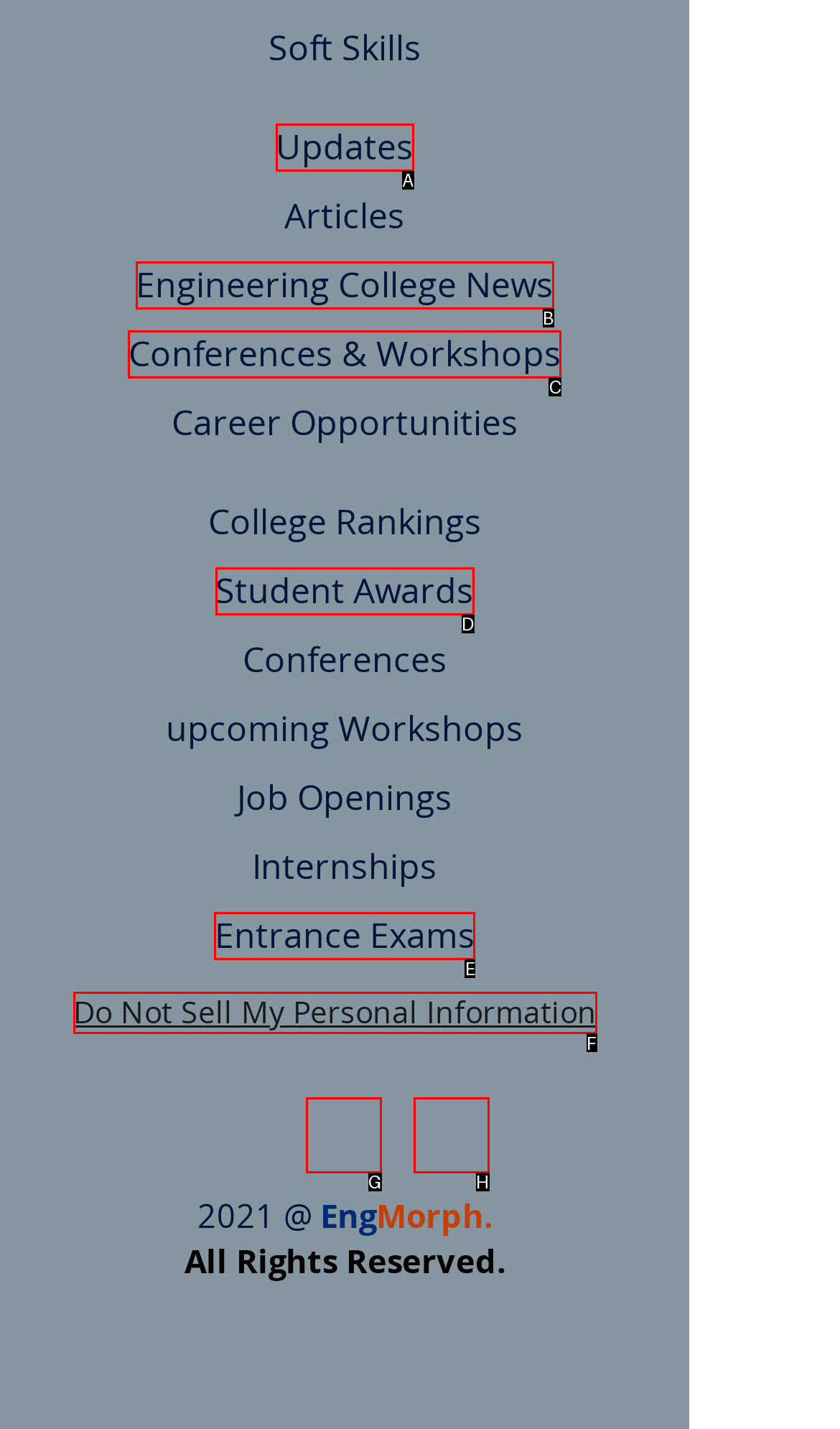Identify the HTML element that corresponds to the description: Engineering College News Provide the letter of the correct option directly.

B